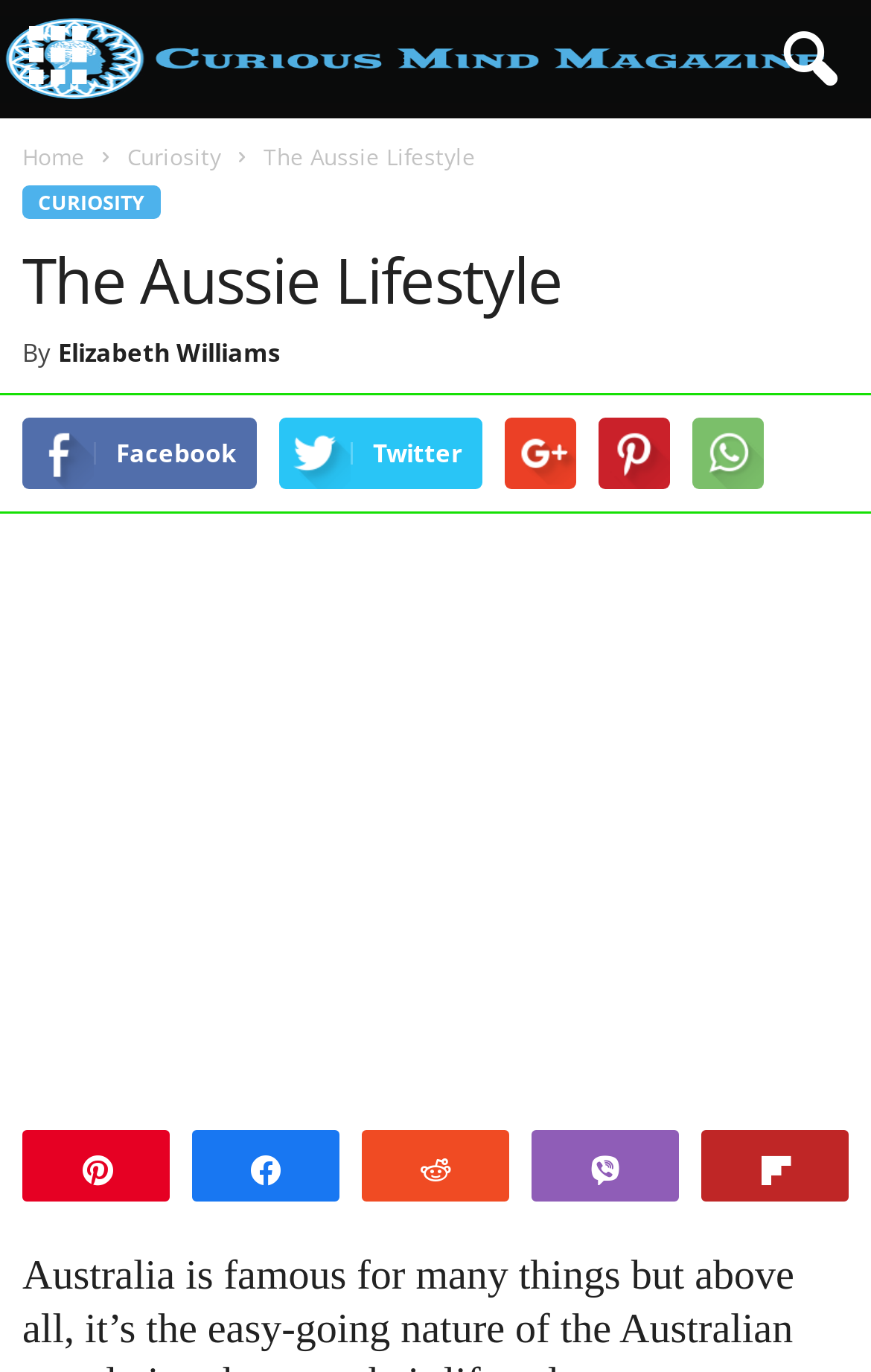Please extract the webpage's main title and generate its text content.

The Aussie Lifestyle